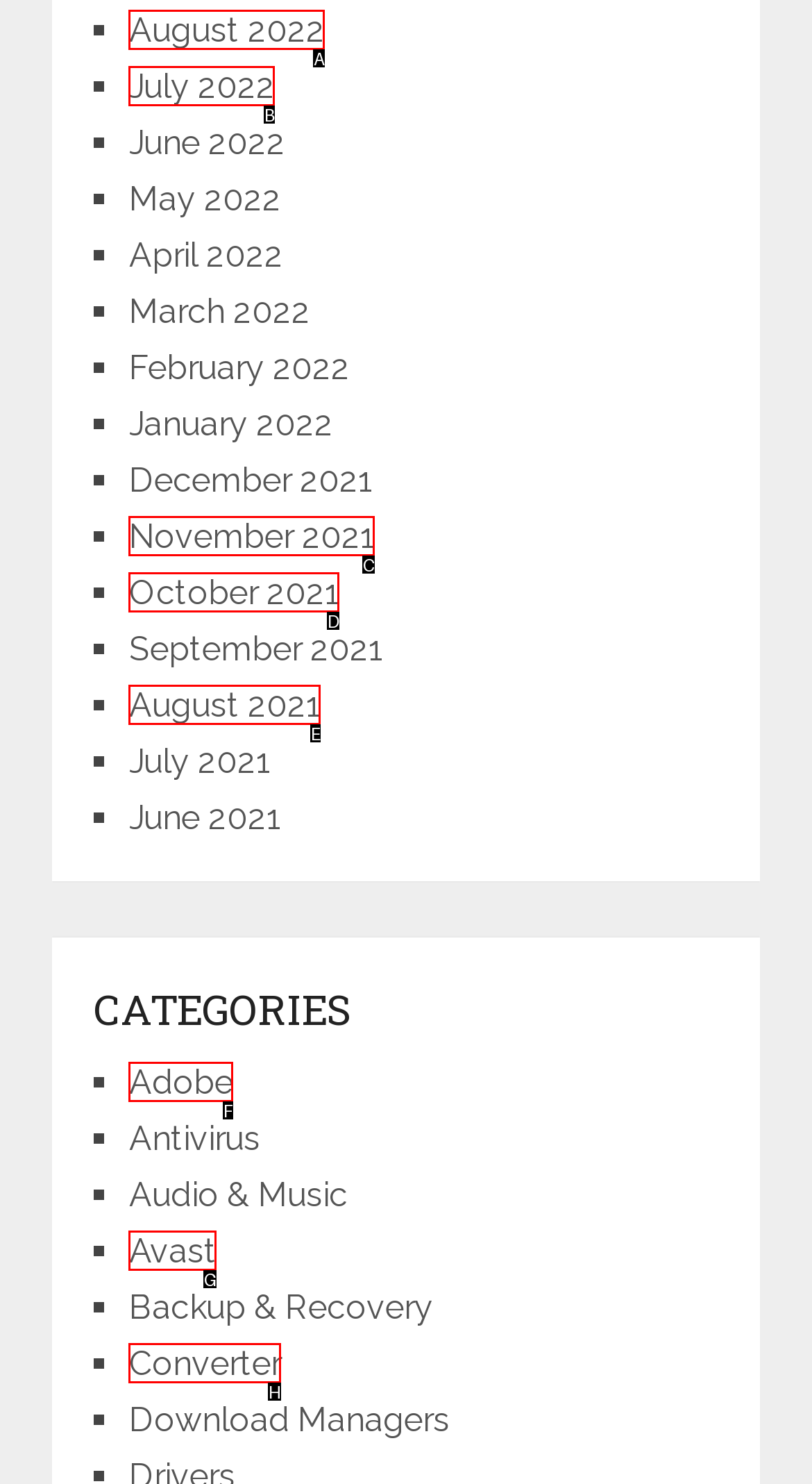Determine which option fits the element description: August 2021
Answer with the option’s letter directly.

E